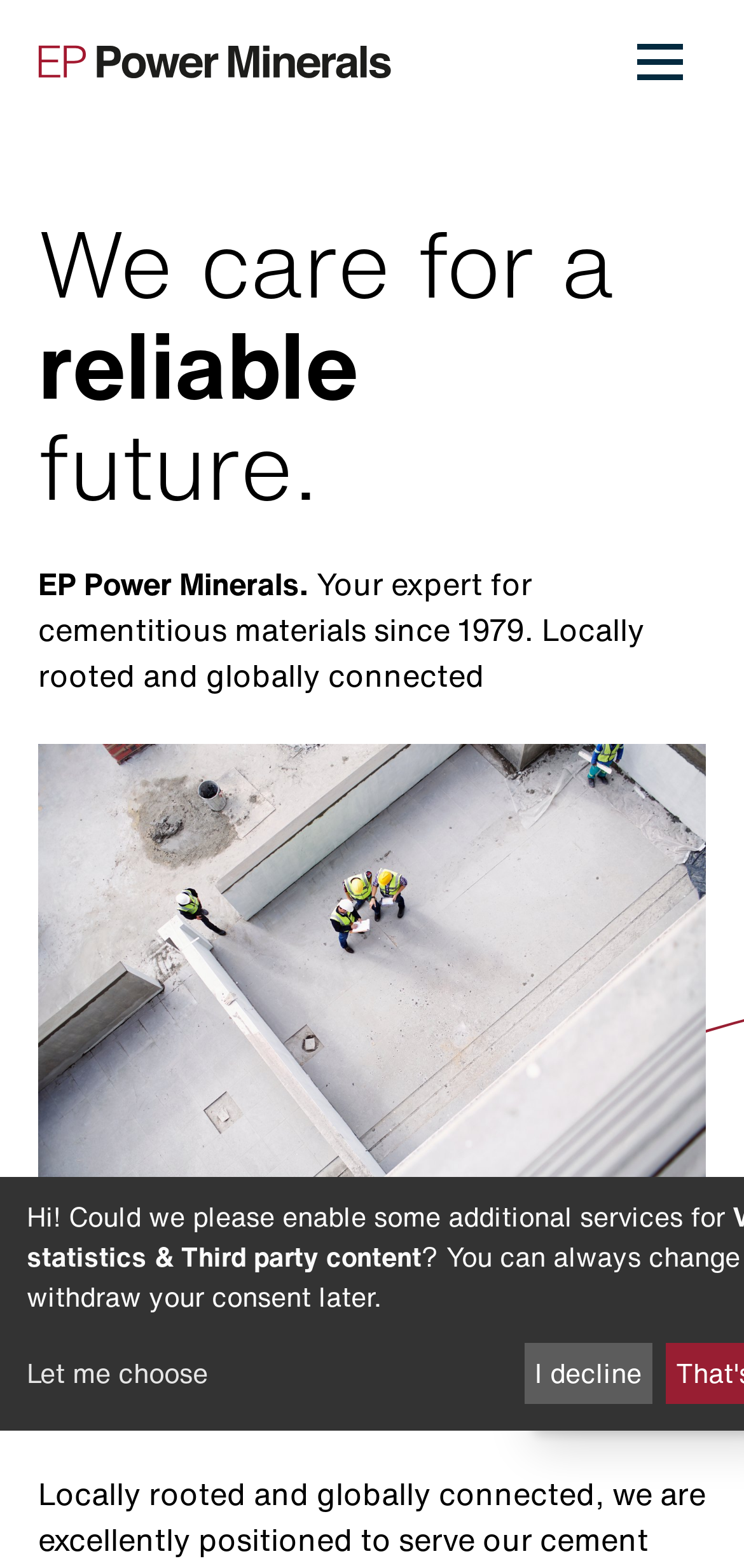Utilize the details in the image to give a detailed response to the question: What is the main product category of the company?

I found the main product category by looking at the image and figure elements on the webpage. The image 'Cementitious Materials' is a prominent element on the webpage, indicating that cementitious materials are the main product category of the company.